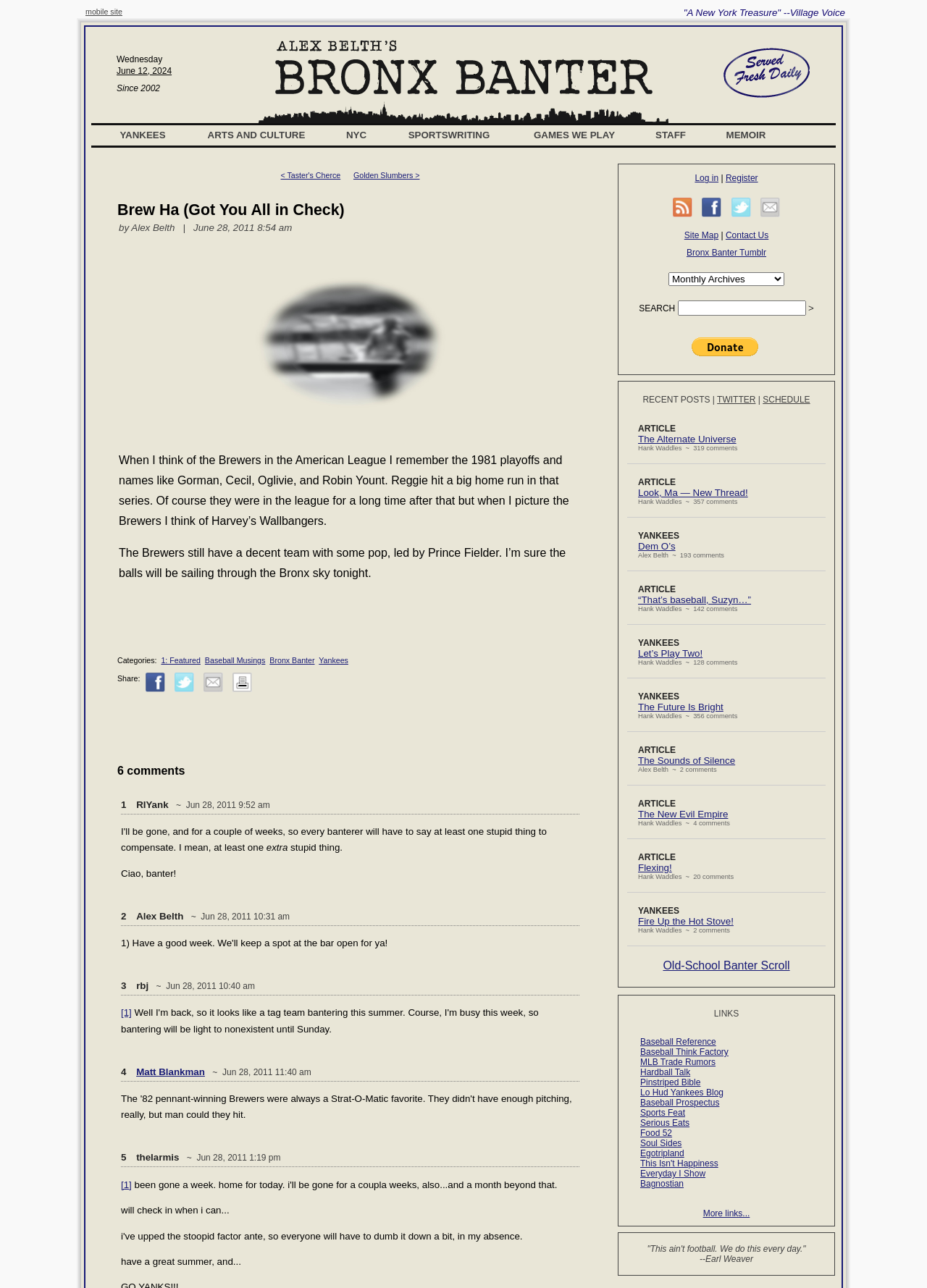Create a detailed summary of all the visual and textual information on the webpage.

This webpage appears to be a blog post from Bronx Banter, a website focused on Yankees baseball and other sports-related topics. At the top of the page, there is a link to a "mobile site" and a quote from the Village Voice, describing Bronx Banter as "A New York Treasure." Below this, there is an image and a heading that reads "YANKEES," which is one of the main categories on the website.

To the right of the "YANKEES" heading, there are several other categories, including "ARTS AND CULTURE," "NYC," "SPORTSWRITING," "GAMES WE PLAY," "STAFF," and "MEMOIR." Each of these categories has a corresponding link.

The main content of the page is a blog post titled "Brew Ha (Got You All in Check)" by Alex Belth. The post is dated June 28, 2011, and it discusses the Brewers baseball team and their history in the American League. The post includes several paragraphs of text, with some mentions of specific players and games.

Below the main post, there are links to share the content on Facebook, Twitter, and via email, as well as a link to print the text. There are also six comments on the post, each with a link to reply and a timestamp. The comments are from various users, including RİYank, Alex Belth, and others.

At the bottom of the page, there are links to log in, register, and access an RSS feed. There are also images and links to share the content on Facebook and other social media platforms.